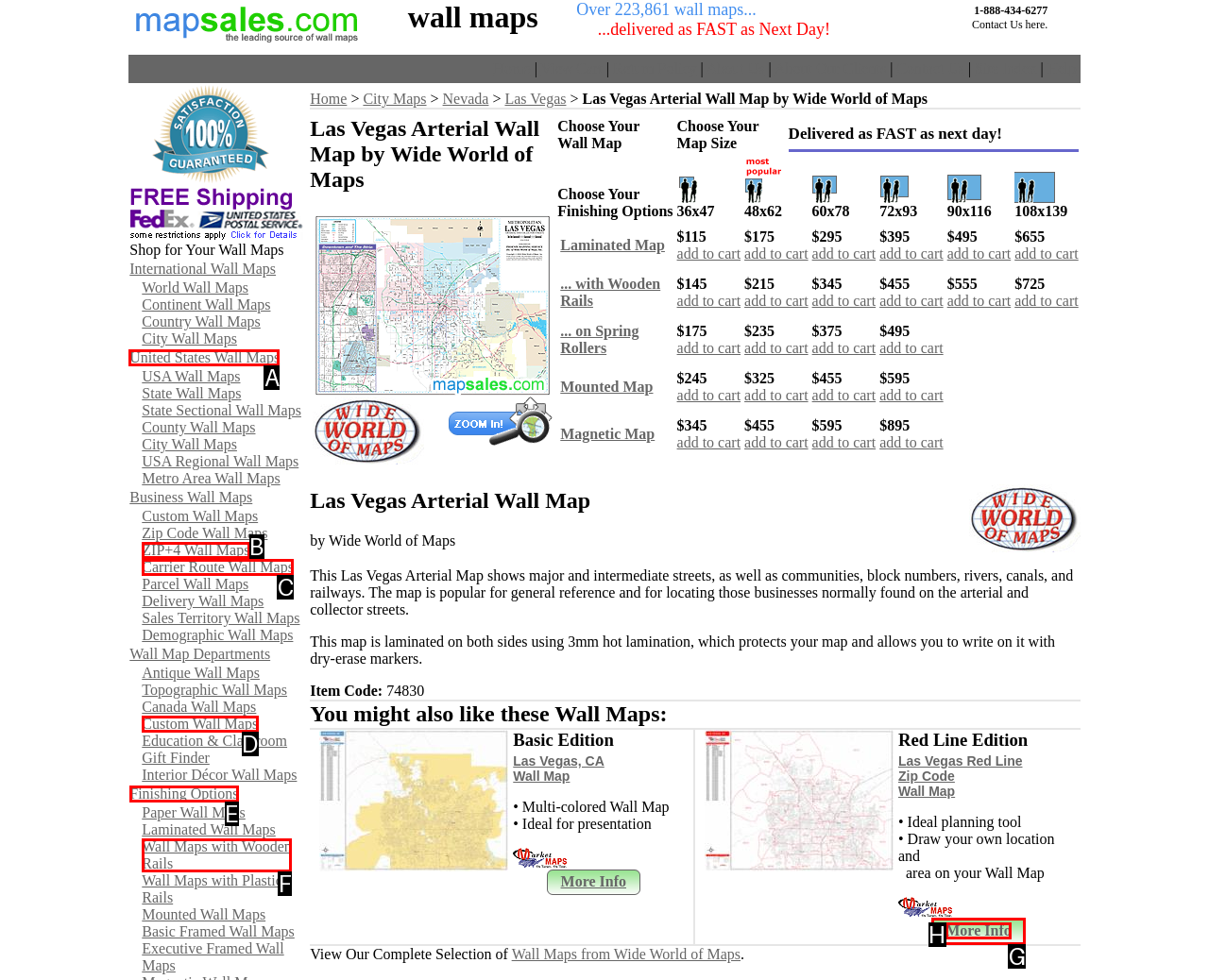Identify which lettered option to click to carry out the task: Explore the 'United States Wall Maps' category. Provide the letter as your answer.

A